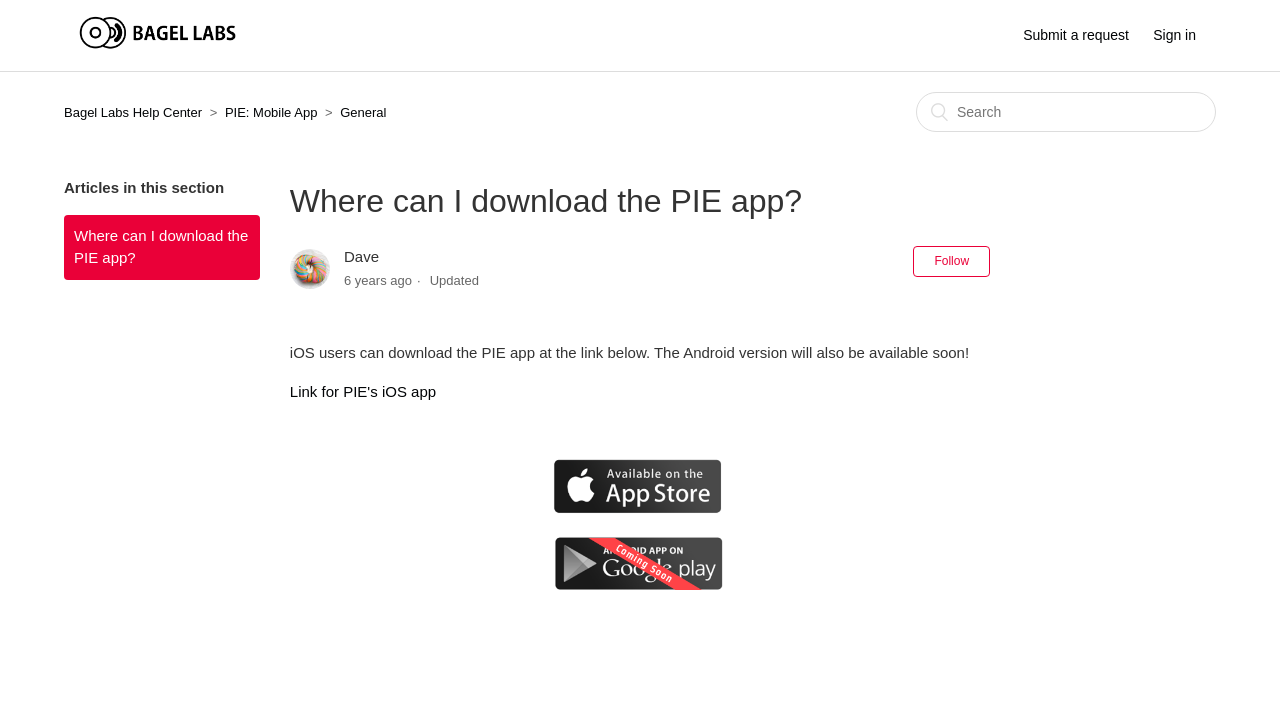Provide a single word or phrase to answer the given question: 
Who wrote the article 'Where can I download the PIE app?'

Dave